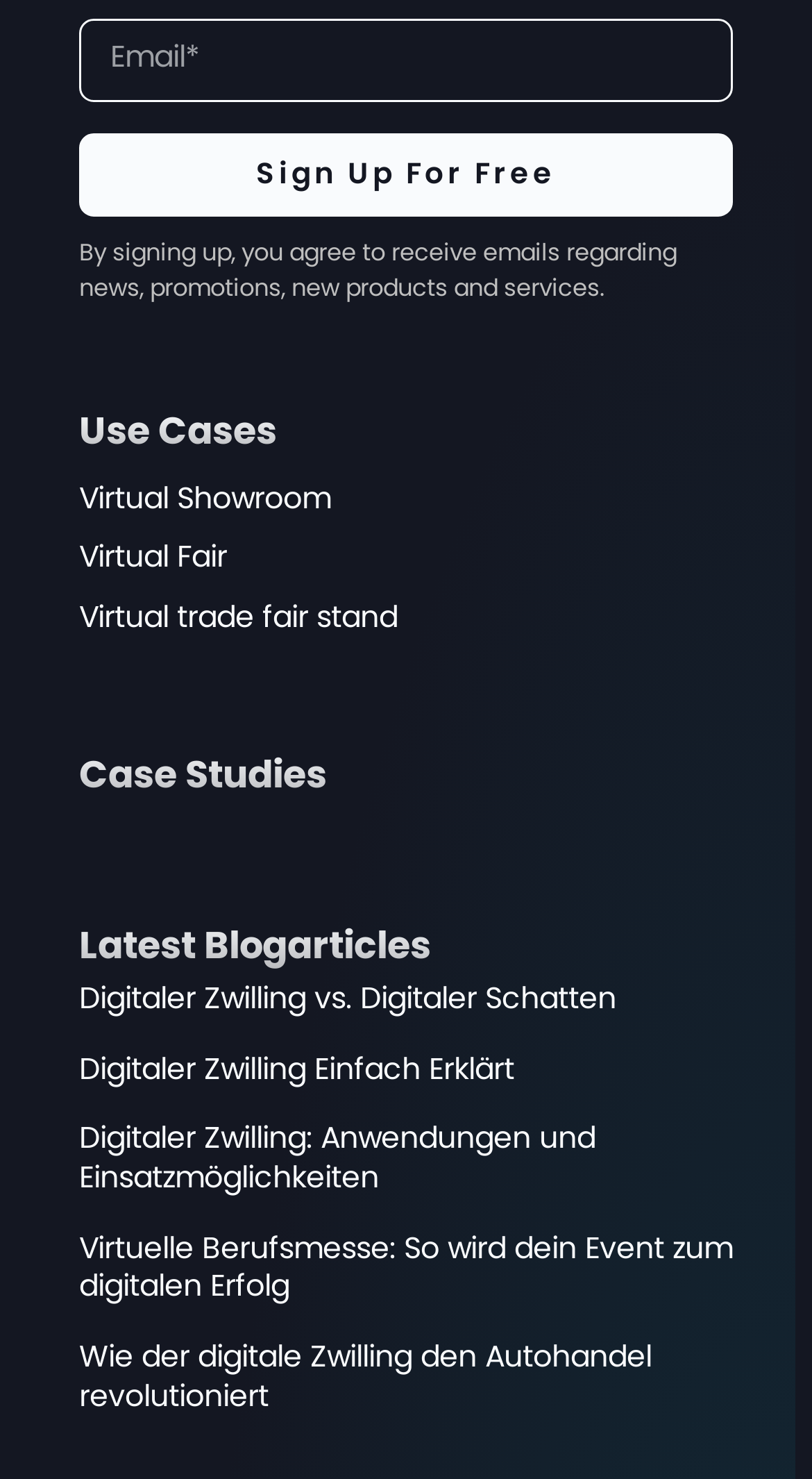Identify the bounding box coordinates of the clickable region to carry out the given instruction: "Explore virtual showroom".

[0.097, 0.325, 0.903, 0.351]